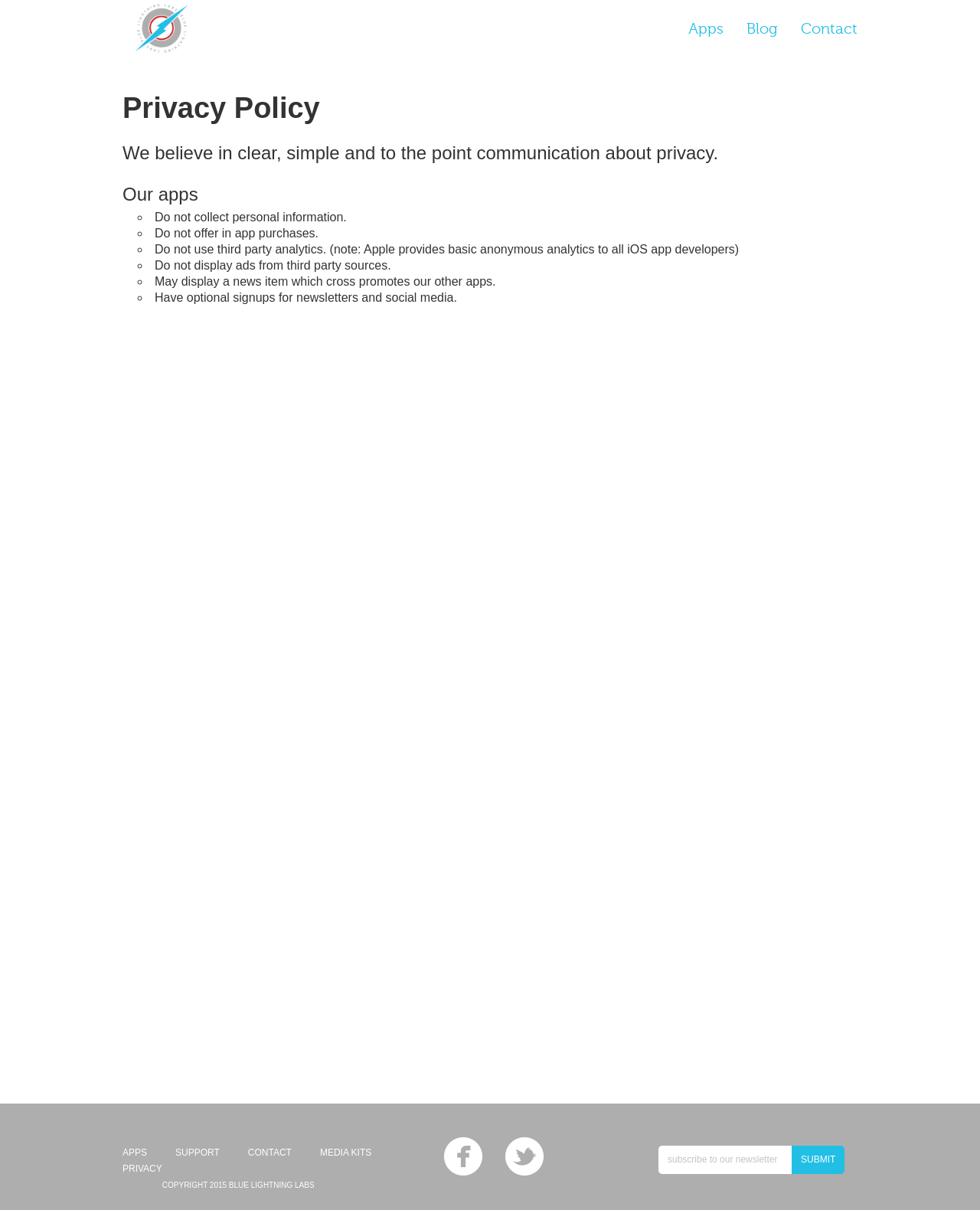Find the bounding box coordinates of the element I should click to carry out the following instruction: "Subscribe to the newsletter".

[0.672, 0.947, 0.808, 0.97]